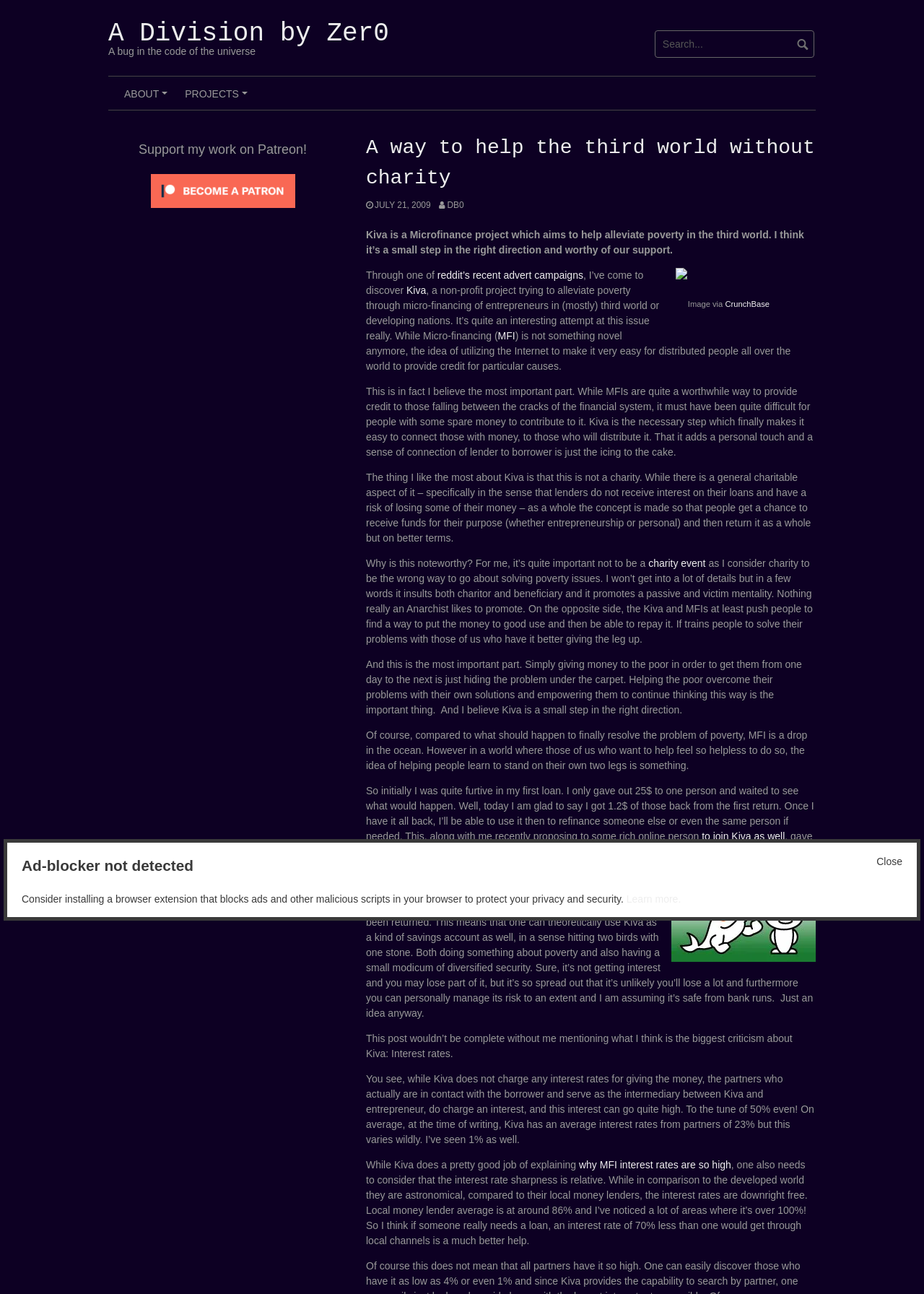Refer to the image and provide an in-depth answer to the question: 
What is the purpose of the project Kiva?

I found the answer by reading the text content of the webpage, specifically the sentence 'Kiva is a Microfinance project which aims to help alleviate poverty in the third world.'